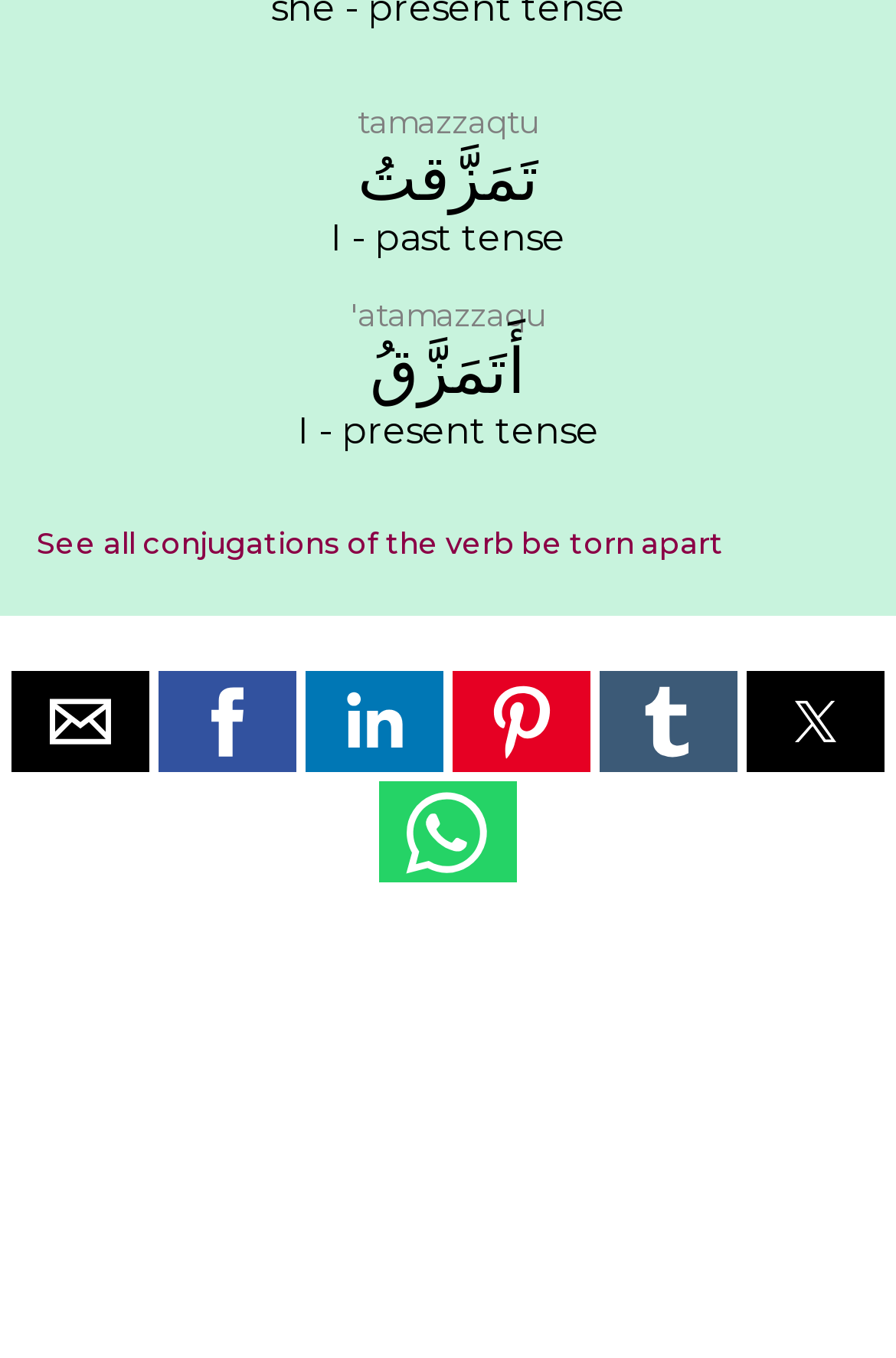Please provide a comprehensive answer to the question below using the information from the image: What is the language of the text?

I determined the language of the text by looking at the OCR text and element descriptions, which include Arabic characters and diacritics, such as 'ﺗَﻤَﺰَّﻗﺖُ' and 'ﺃَﺗَﻤَﺰَّﻕُ'. This suggests that the language of the text is Arabic.